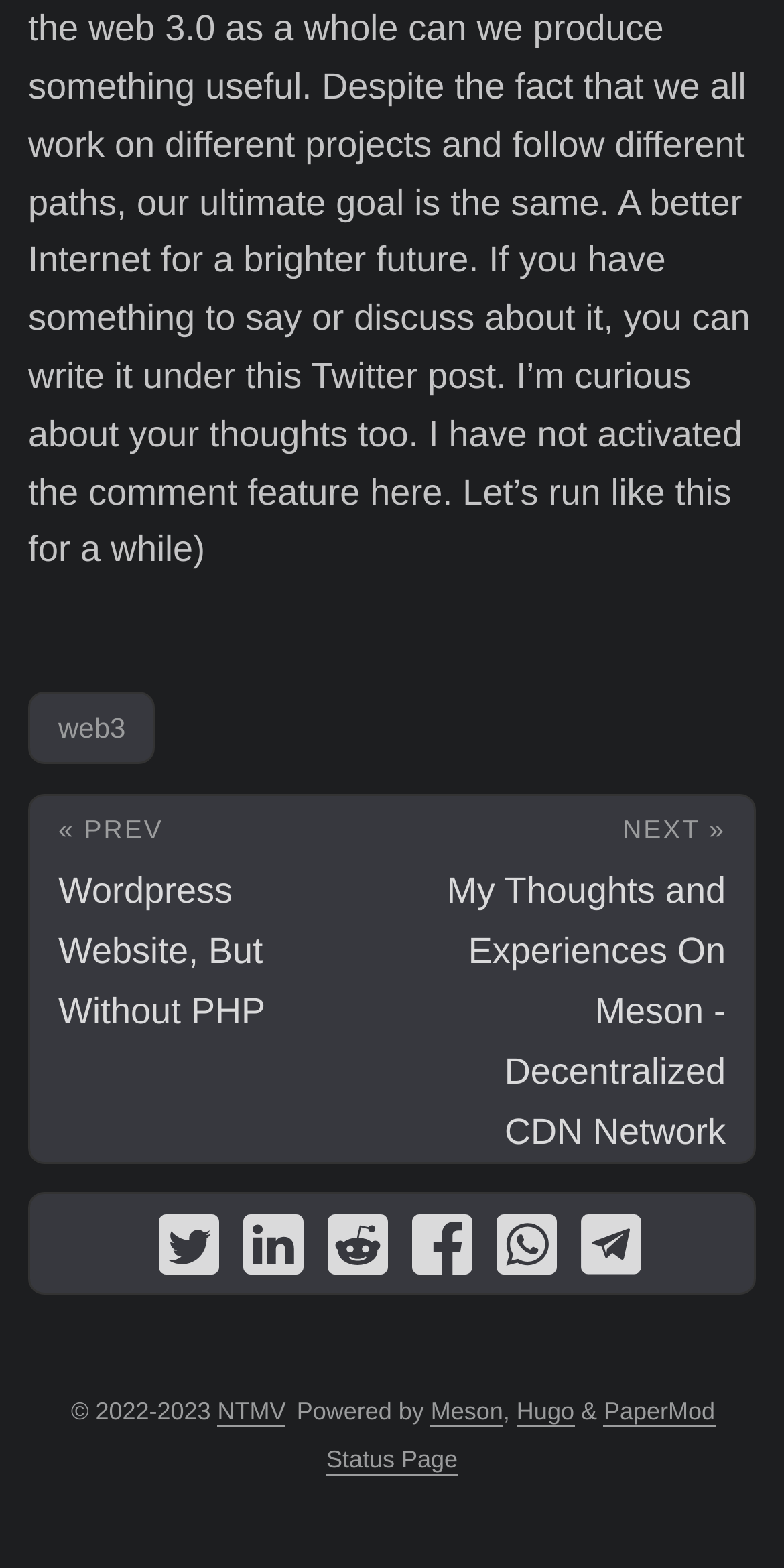Find the bounding box coordinates of the element to click in order to complete this instruction: "visit status page". The bounding box coordinates must be four float numbers between 0 and 1, denoted as [left, top, right, bottom].

[0.416, 0.922, 0.584, 0.941]